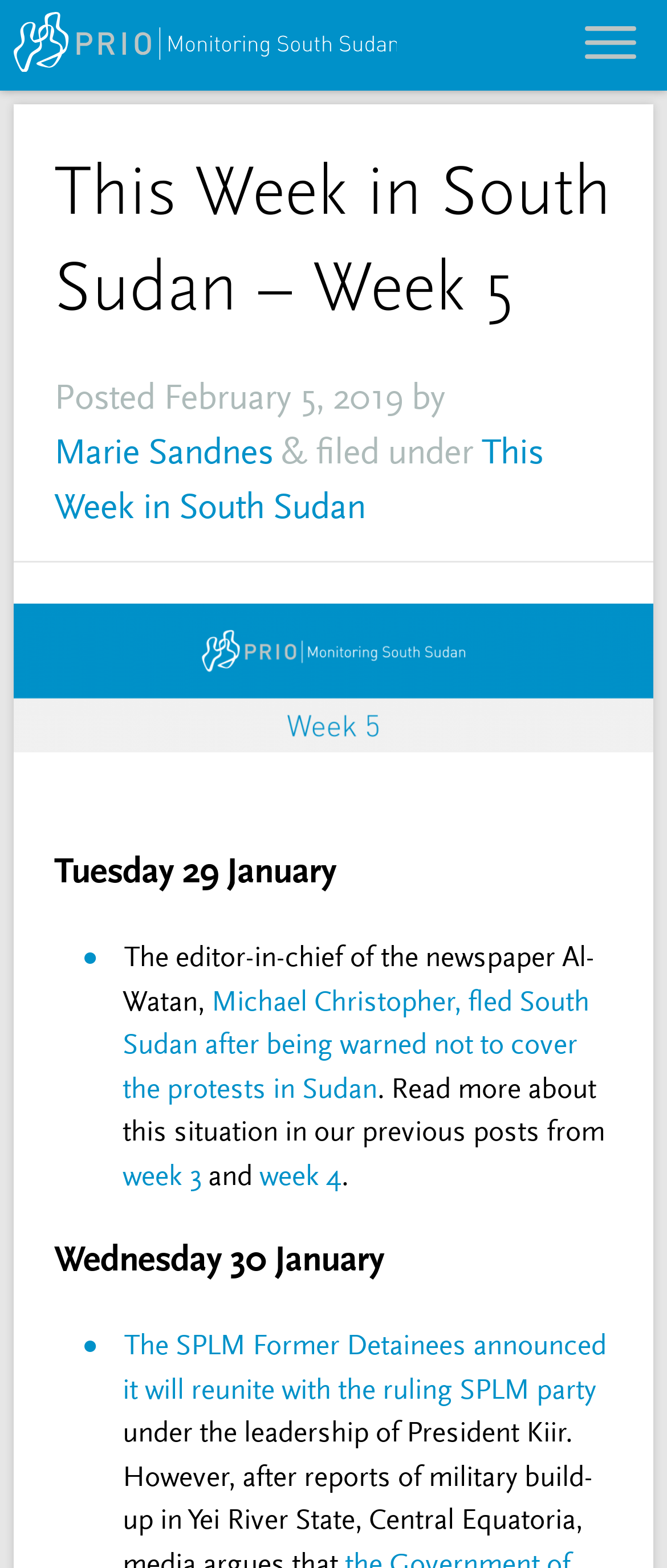Bounding box coordinates are specified in the format (top-left x, top-left y, bottom-right x, bottom-right y). All values are floating point numbers bounded between 0 and 1. Please provide the bounding box coordinate of the region this sentence describes: This Week in South Sudan

[0.082, 0.275, 0.815, 0.337]